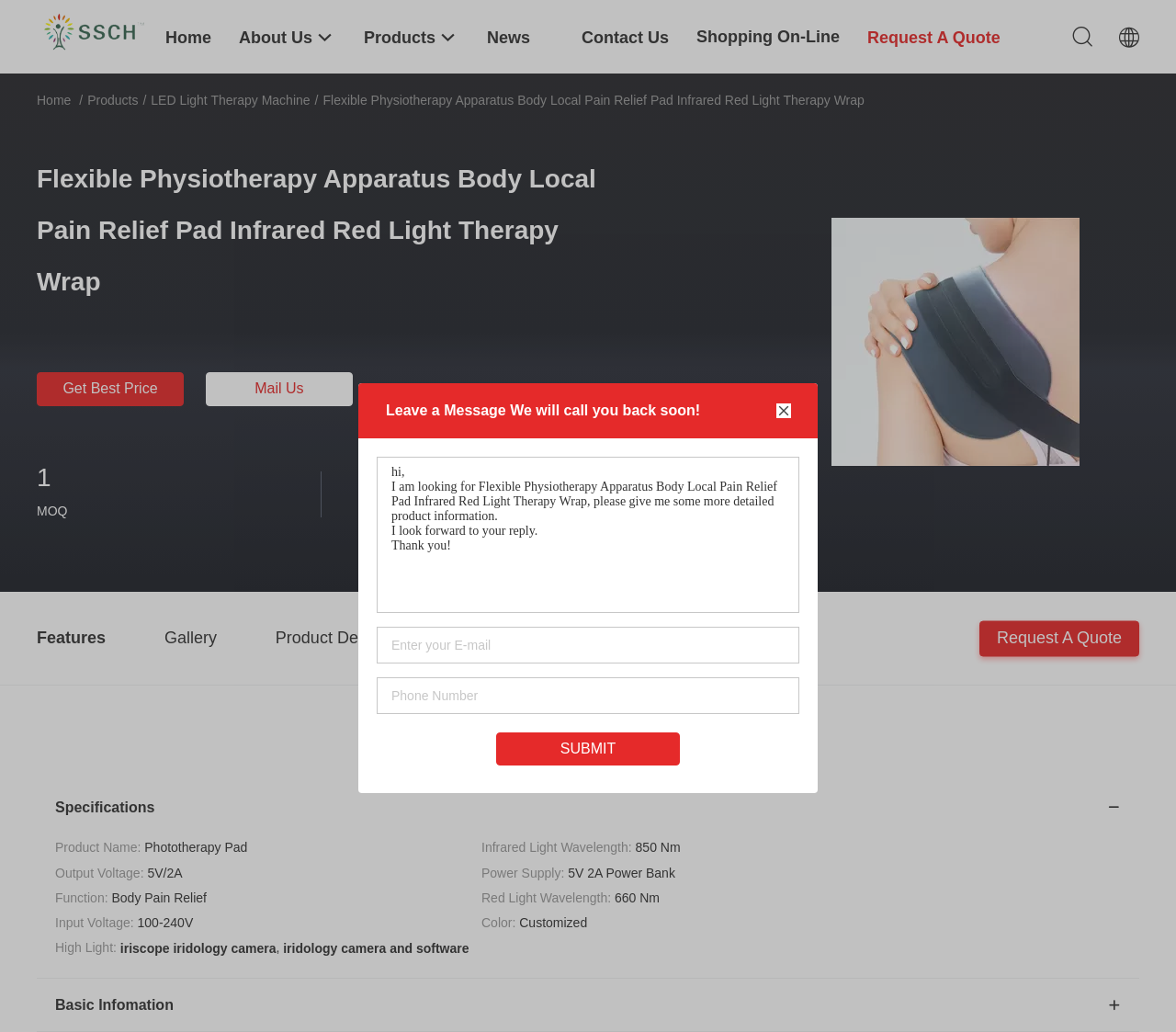Determine the bounding box coordinates of the clickable region to follow the instruction: "Share on Twitter".

None